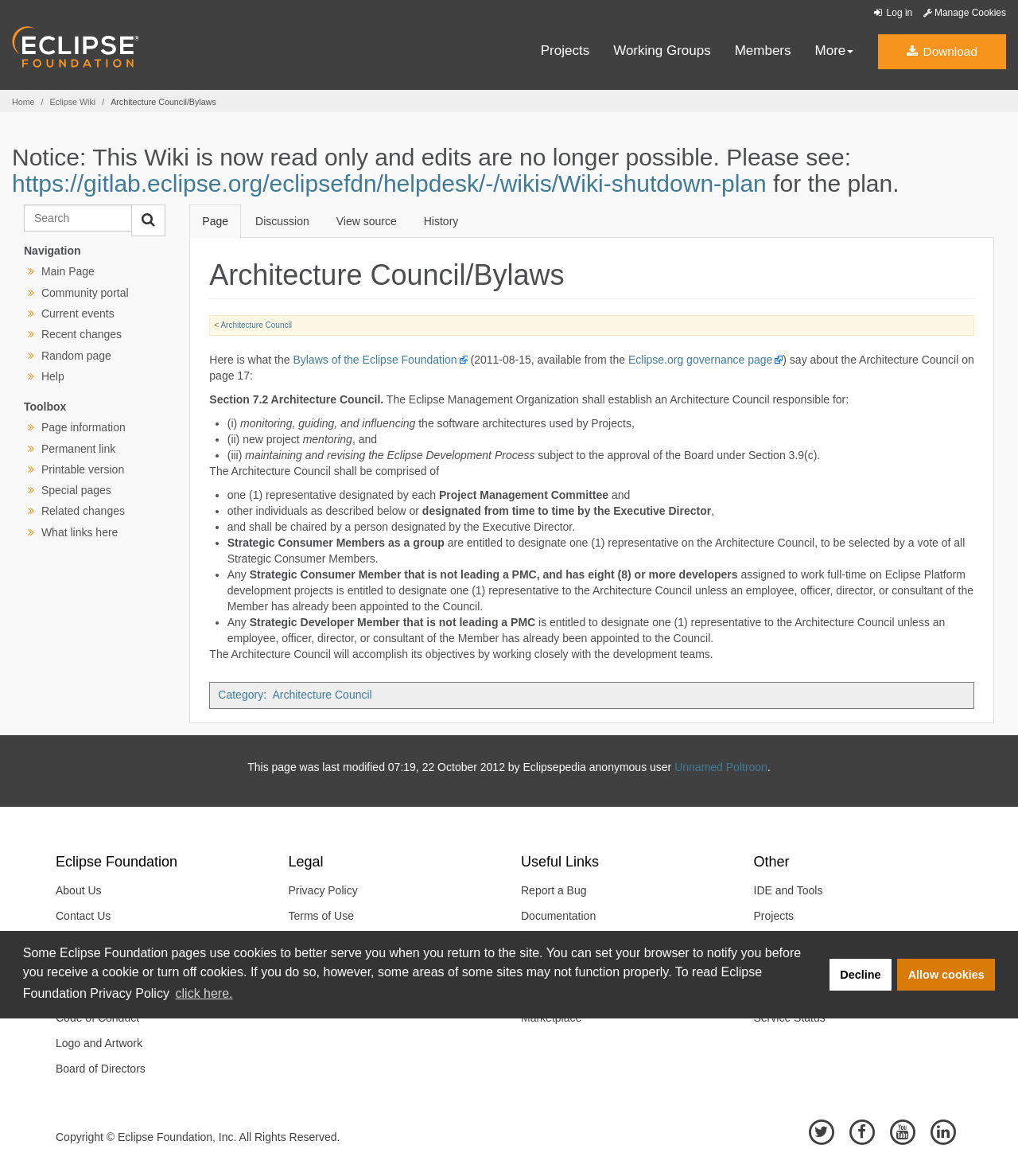Identify the bounding box coordinates of the element that should be clicked to fulfill this task: "Click the Log in button". The coordinates should be provided as four float numbers between 0 and 1, i.e., [left, top, right, bottom].

[0.856, 0.006, 0.896, 0.016]